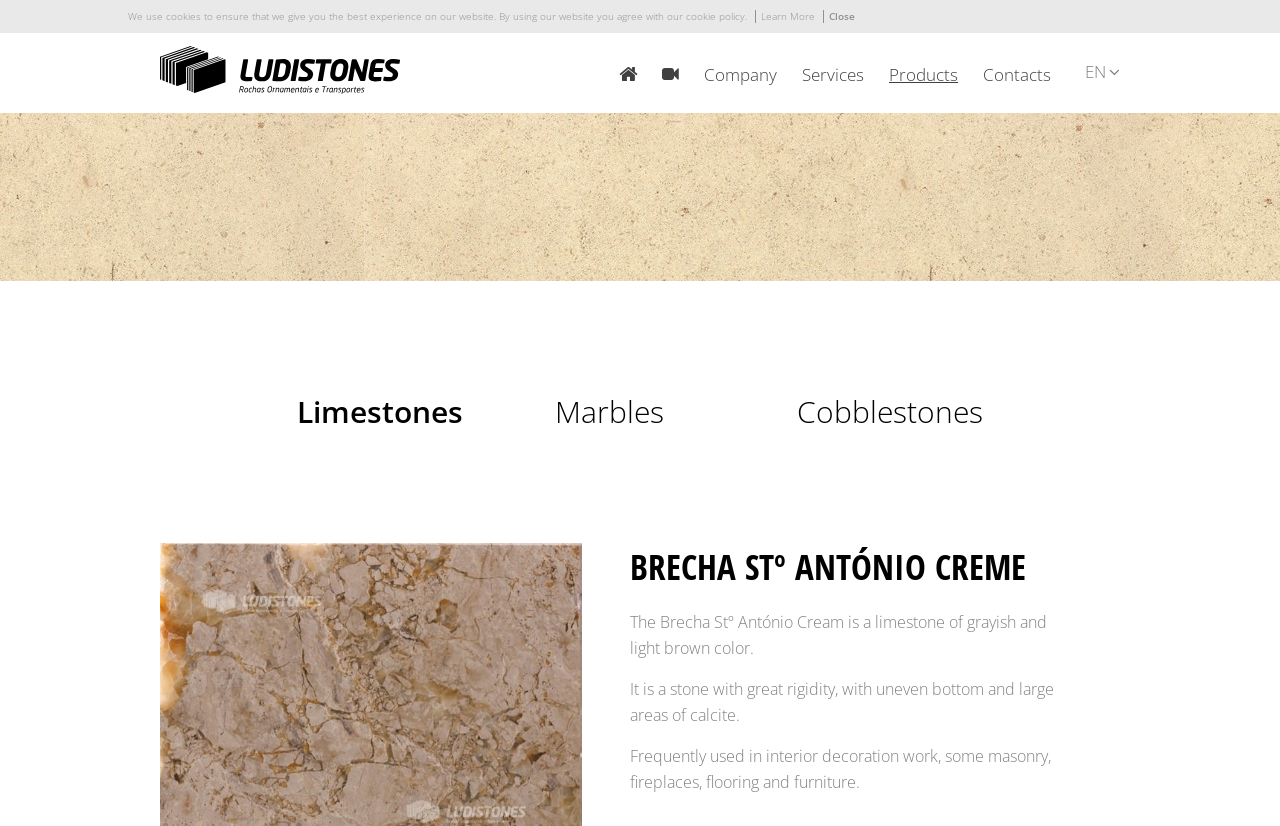What is the color of Brecha Stº António Creme?
Please respond to the question with a detailed and well-explained answer.

I found this answer by reading the text description of Brecha Stº António Creme, which states that it is a limestone of grayish and light brown color.